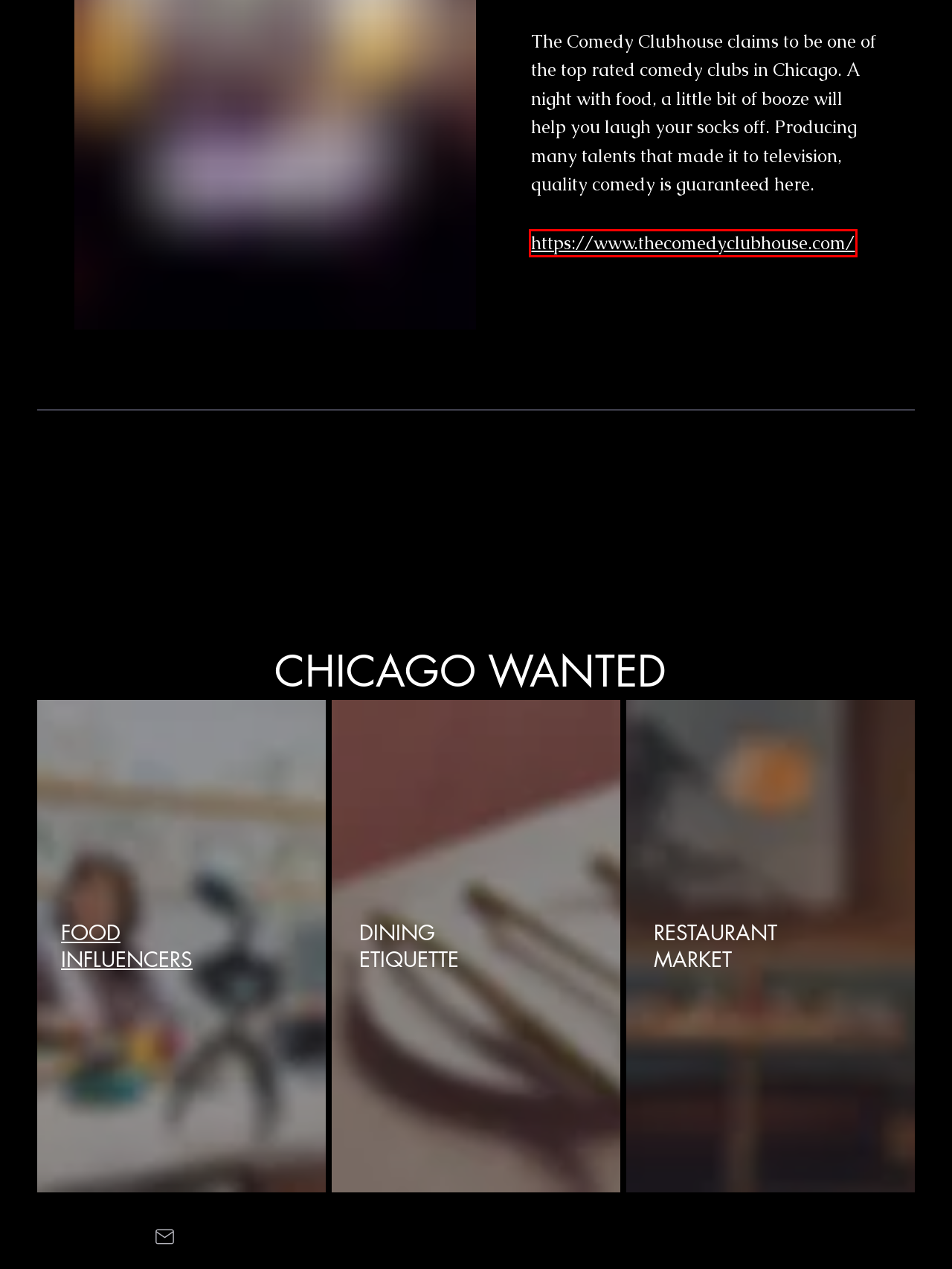Look at the screenshot of a webpage where a red rectangle bounding box is present. Choose the webpage description that best describes the new webpage after clicking the element inside the red bounding box. Here are the candidates:
A. BLOG | Chicago Wanted
B. Chicago | Mama Delia Restaurant & Sherry Bar
C. Chicago Wanted | Food & Beverage Guide
D. Home | iO Improv
E. FOOD INFLUENCERS | Chicago Wanted
F. LOCAL COMEDY SHOWS| The Comedy Clubhouse | Chicago
G. ABOUT  | Chicago Wanted
H. Chicago’s Best Stand Up Comedy Club | Laugh Factory

F